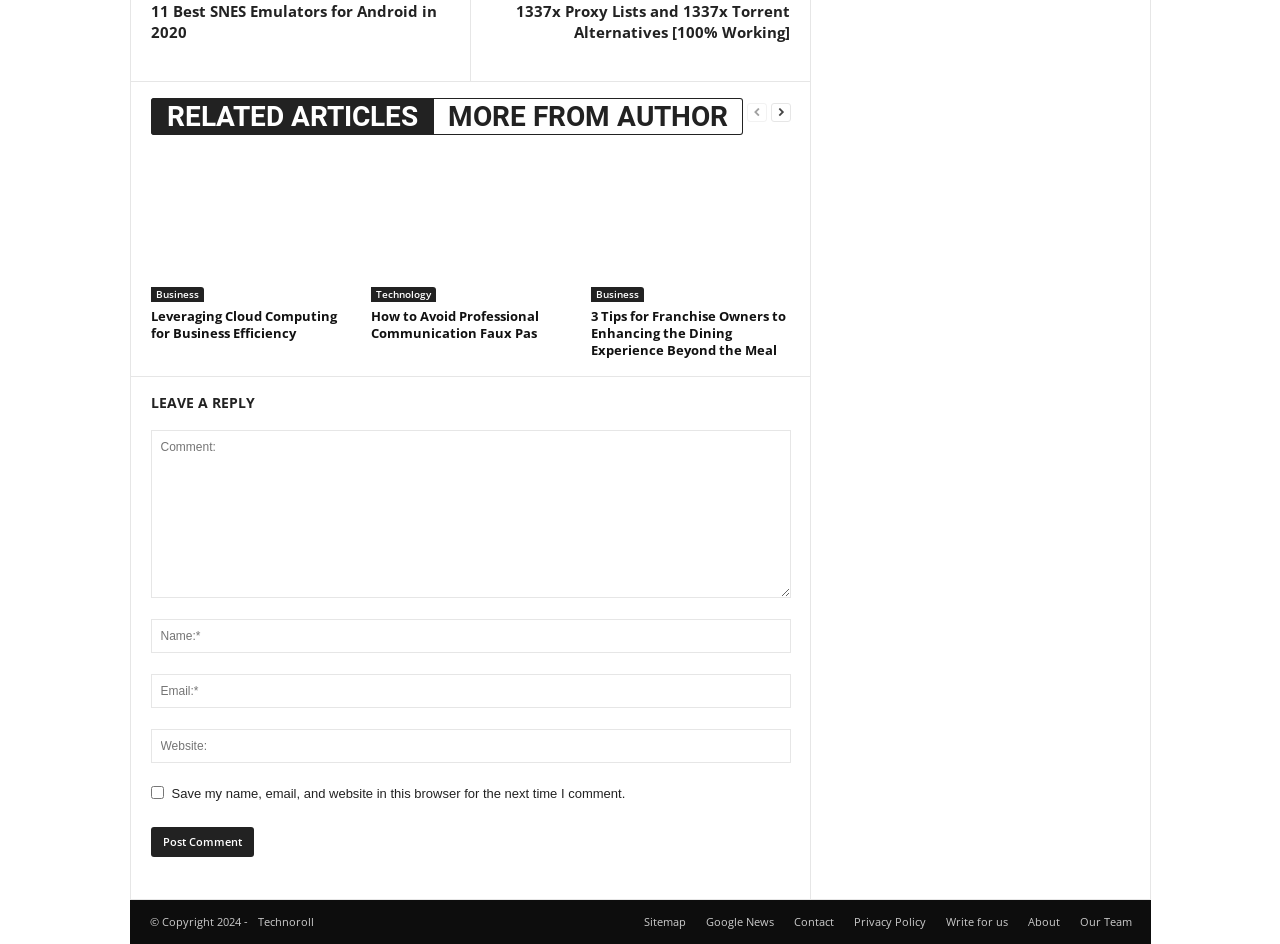Provide the bounding box coordinates for the UI element that is described by this text: "MORE FROM AUTHOR". The coordinates should be in the form of four float numbers between 0 and 1: [left, top, right, bottom].

[0.339, 0.104, 0.58, 0.143]